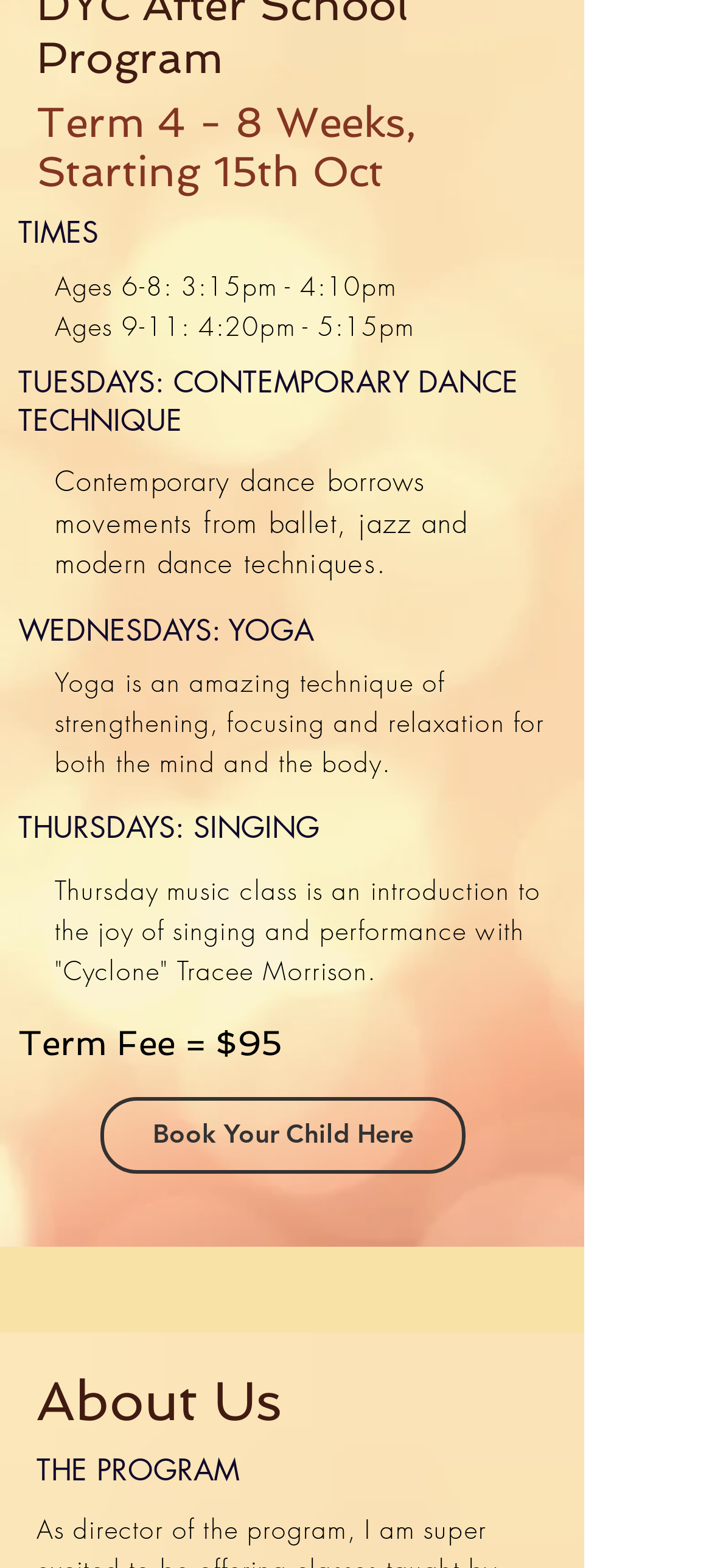Identify the bounding box coordinates for the UI element described by the following text: "Volume 63". Provide the coordinates as four float numbers between 0 and 1, in the format [left, top, right, bottom].

None